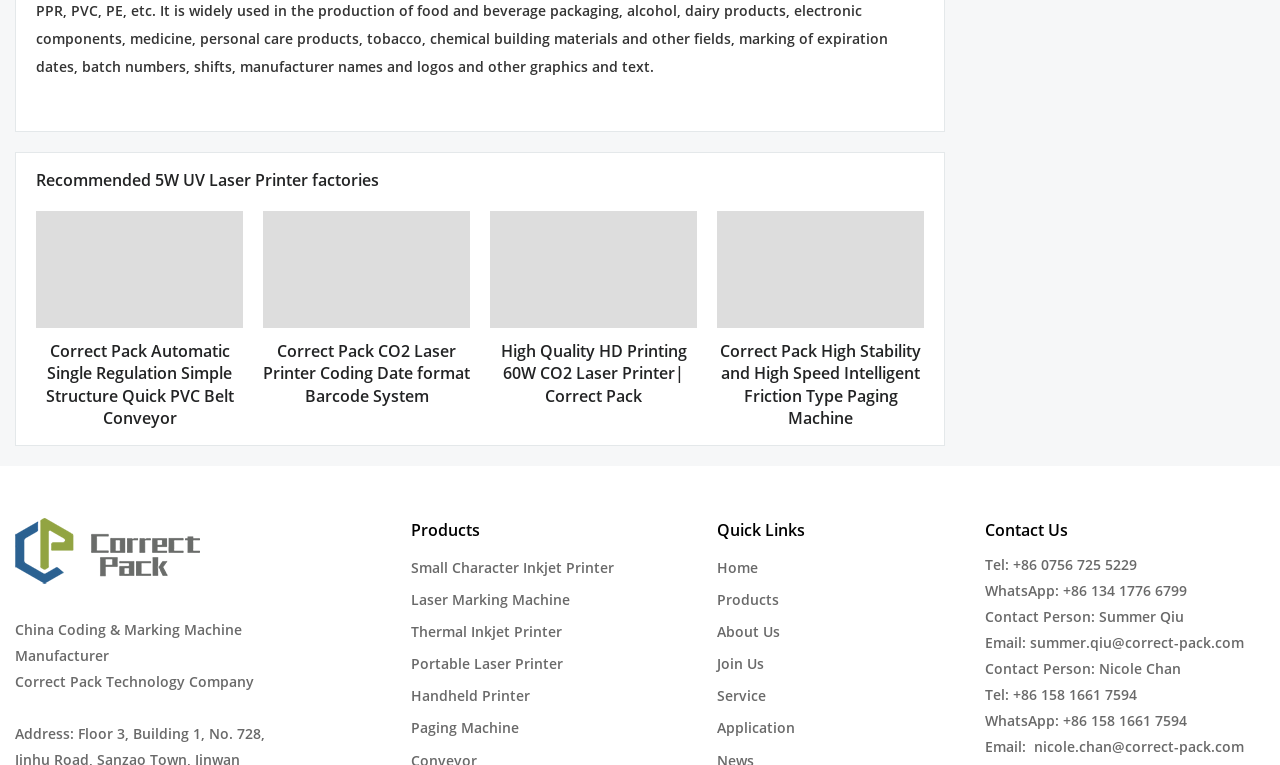Locate the bounding box coordinates of the element that should be clicked to execute the following instruction: "Contact Us".

[0.77, 0.678, 0.834, 0.707]